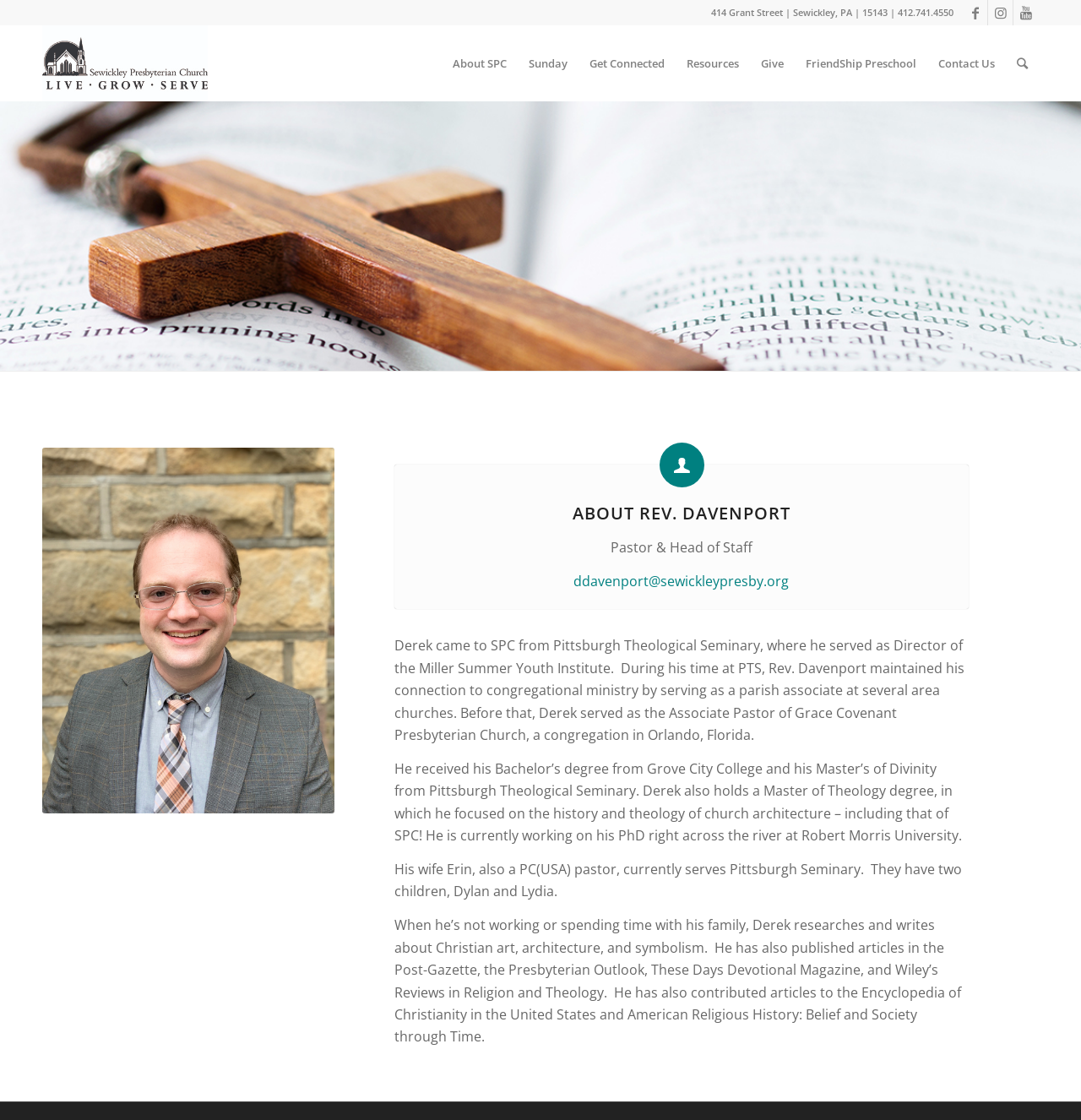Please give the bounding box coordinates of the area that should be clicked to fulfill the following instruction: "Contact Us". The coordinates should be in the format of four float numbers from 0 to 1, i.e., [left, top, right, bottom].

[0.858, 0.023, 0.93, 0.09]